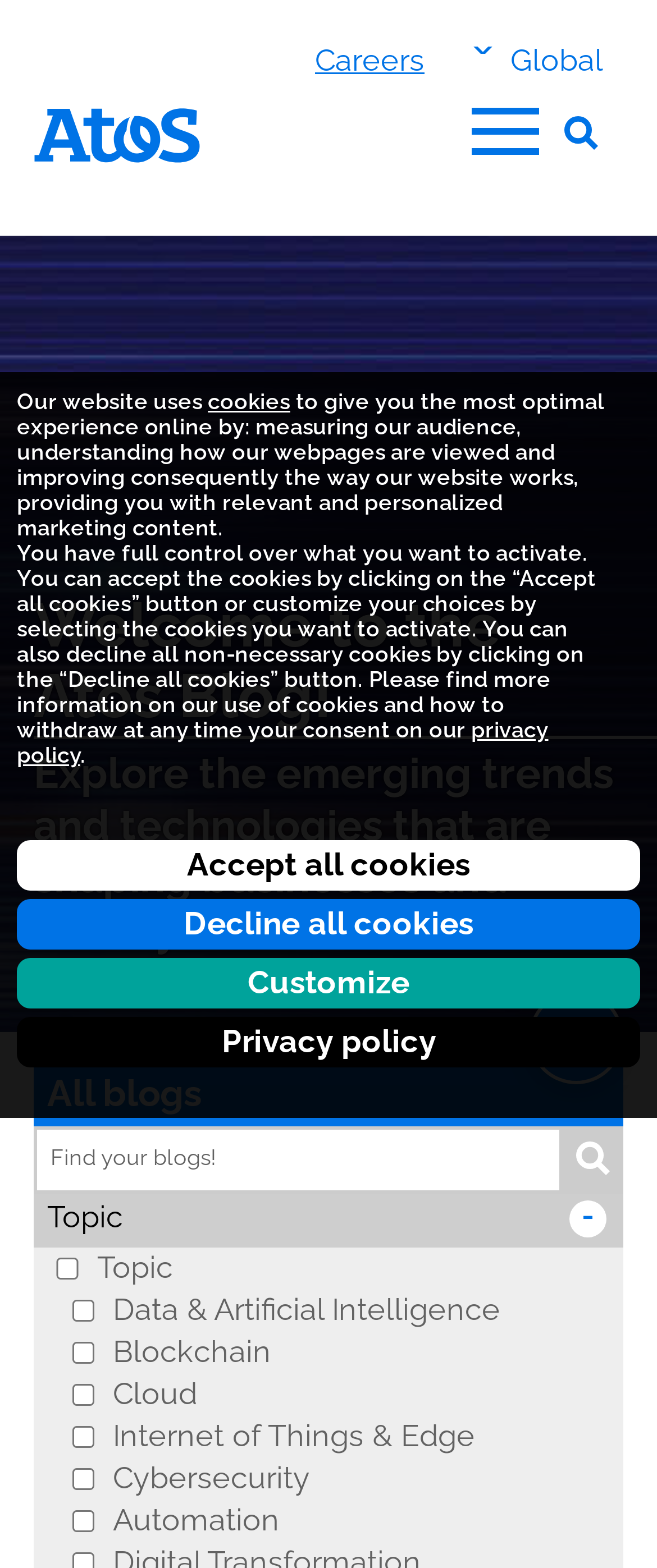Find the bounding box coordinates for the HTML element described in this sentence: "name="finder-search" placeholder="Find your blogs!"". Provide the coordinates as four float numbers between 0 and 1, in the format [left, top, right, bottom].

[0.051, 0.718, 0.856, 0.761]